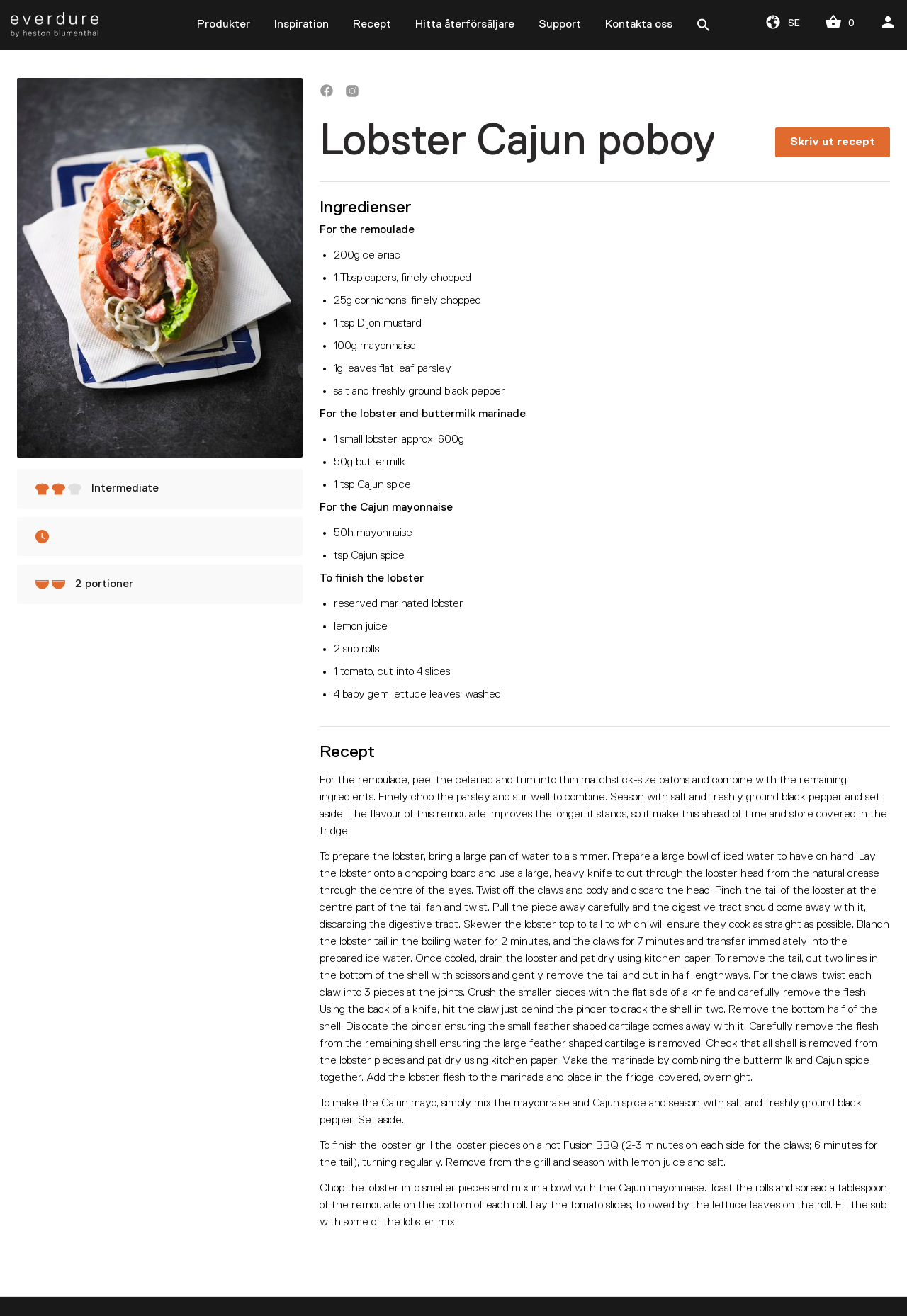Please answer the following question using a single word or phrase: What is the difficulty level of this recipe?

Intermediate